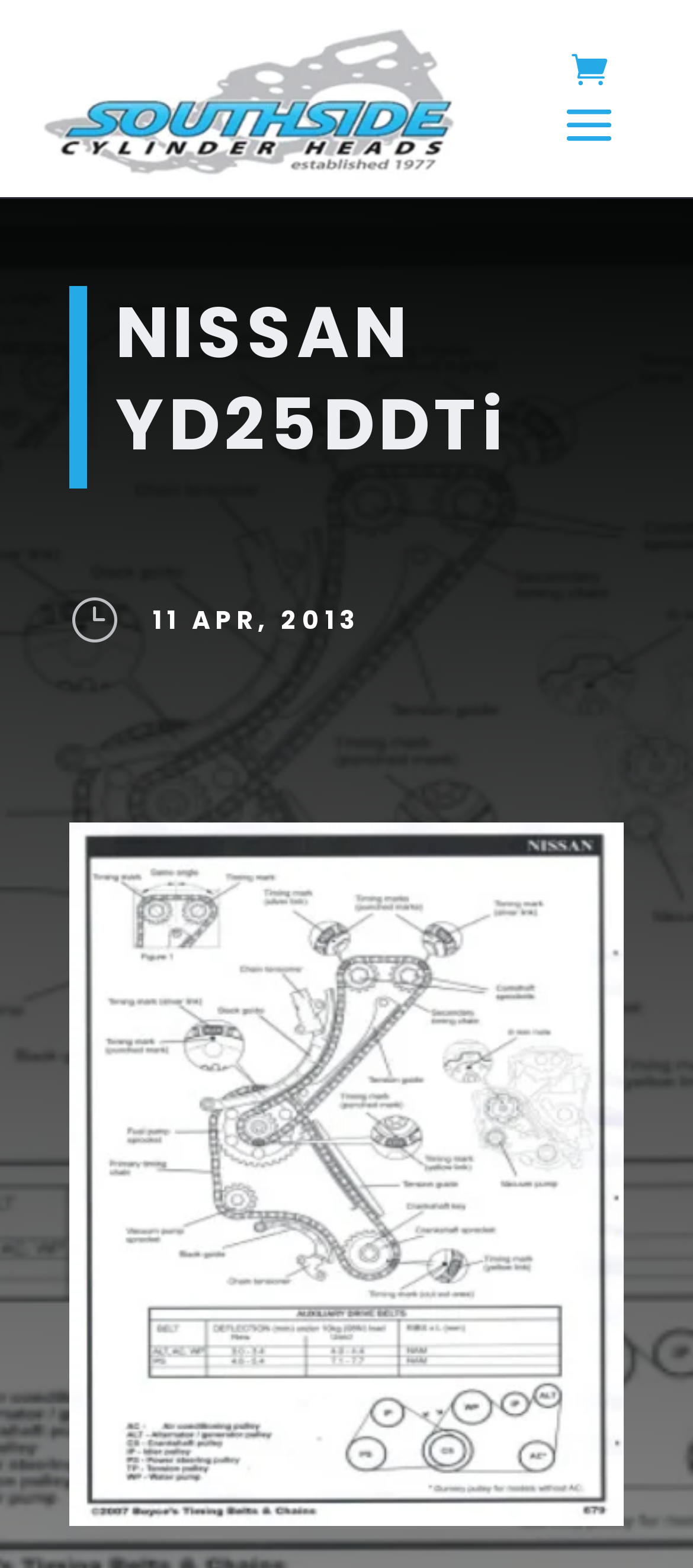Give a concise answer using one word or a phrase to the following question:
Is the website focused on a specific brand of vehicles?

Yes